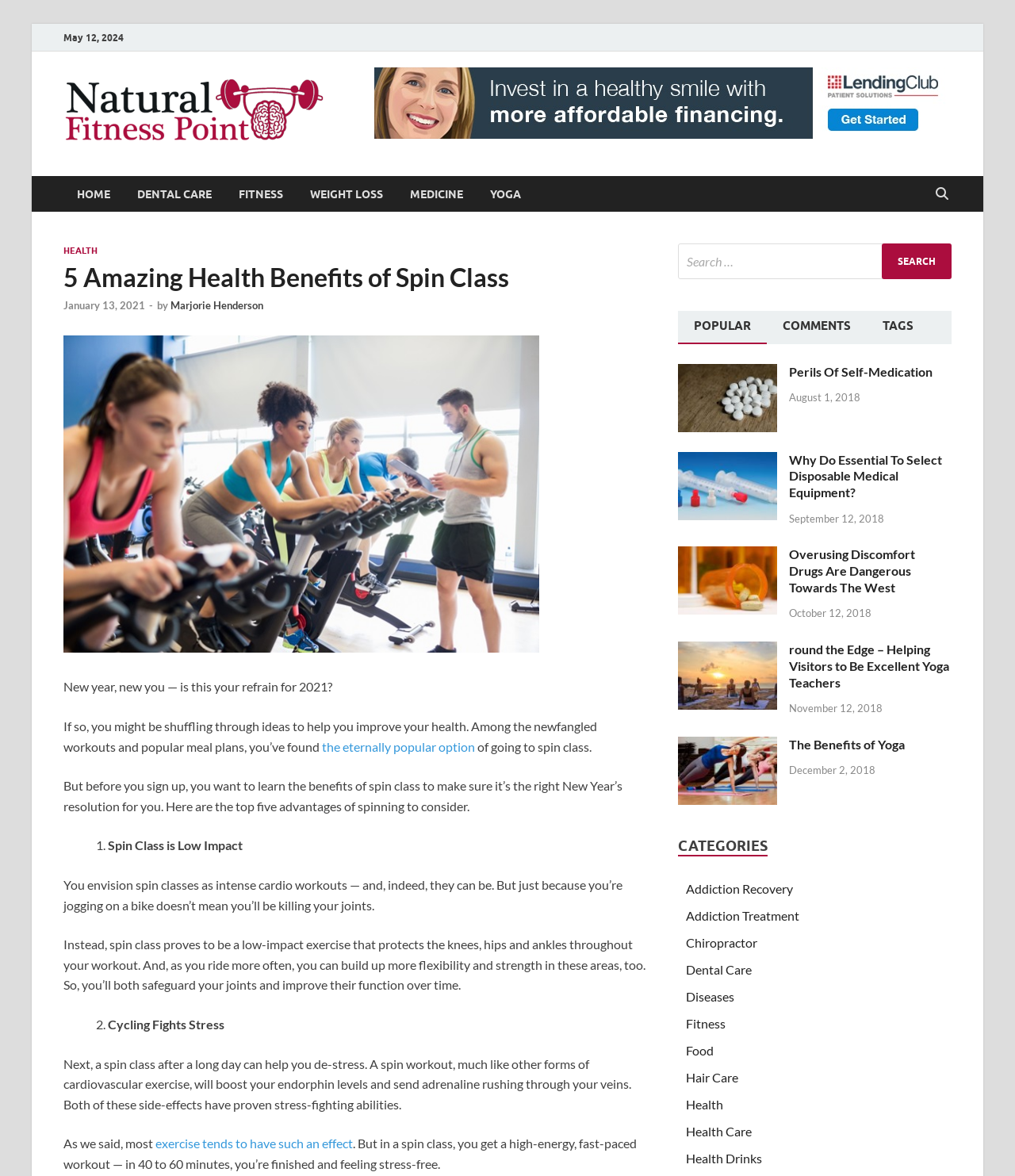Locate the bounding box coordinates of the area to click to fulfill this instruction: "Click on the Perils Of Self-Medication link". The bounding box should be presented as four float numbers between 0 and 1, in the order [left, top, right, bottom].

[0.668, 0.311, 0.766, 0.323]